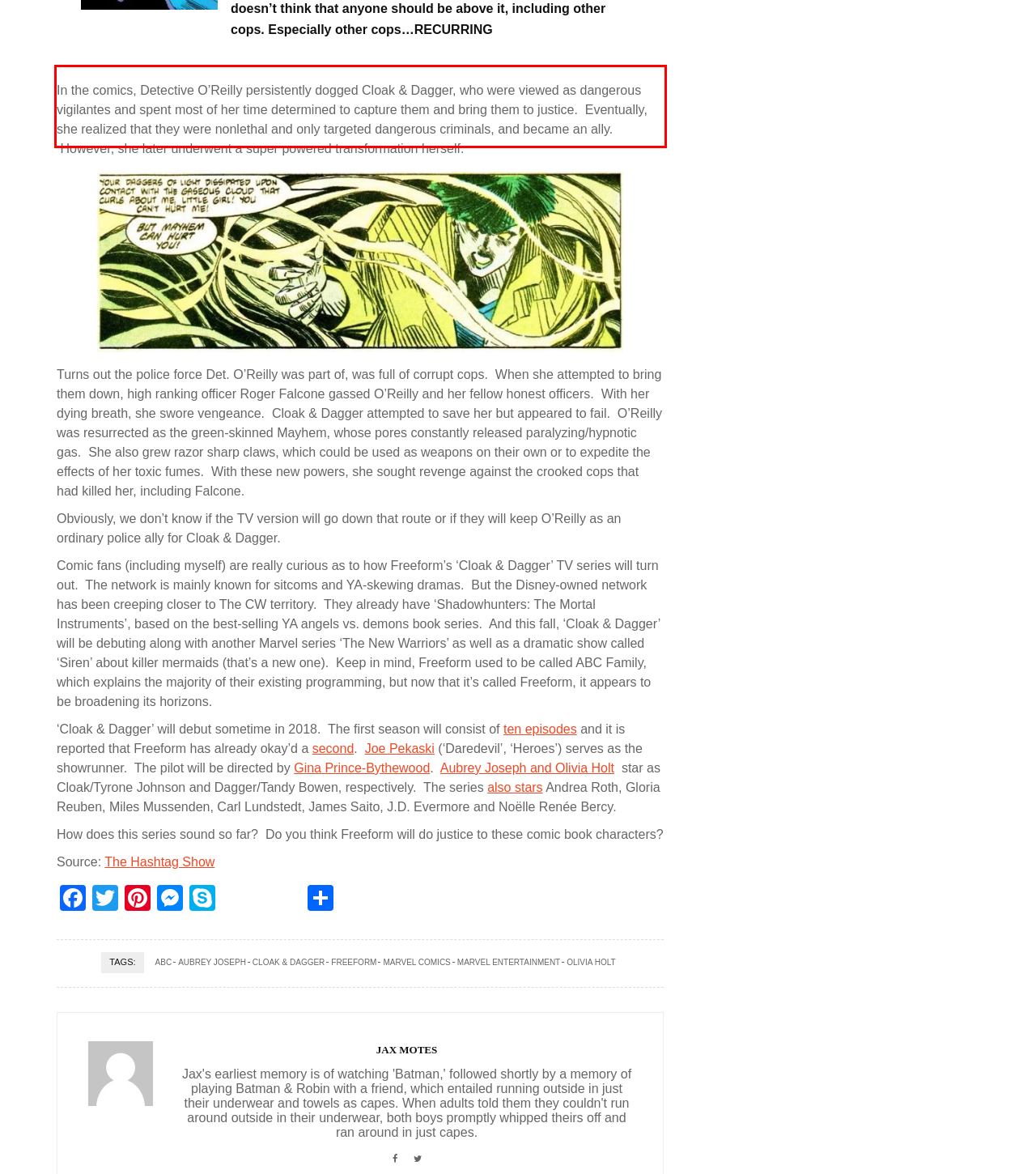Please perform OCR on the UI element surrounded by the red bounding box in the given webpage screenshot and extract its text content.

In the comics, Detective O’Reilly persistently dogged Cloak & Dagger, who were viewed as dangerous vigilantes and spent most of her time determined to capture them and bring them to justice. Eventually, she realized that they were nonlethal and only targeted dangerous criminals, and became an ally. However, she later underwent a super powered transformation herself.